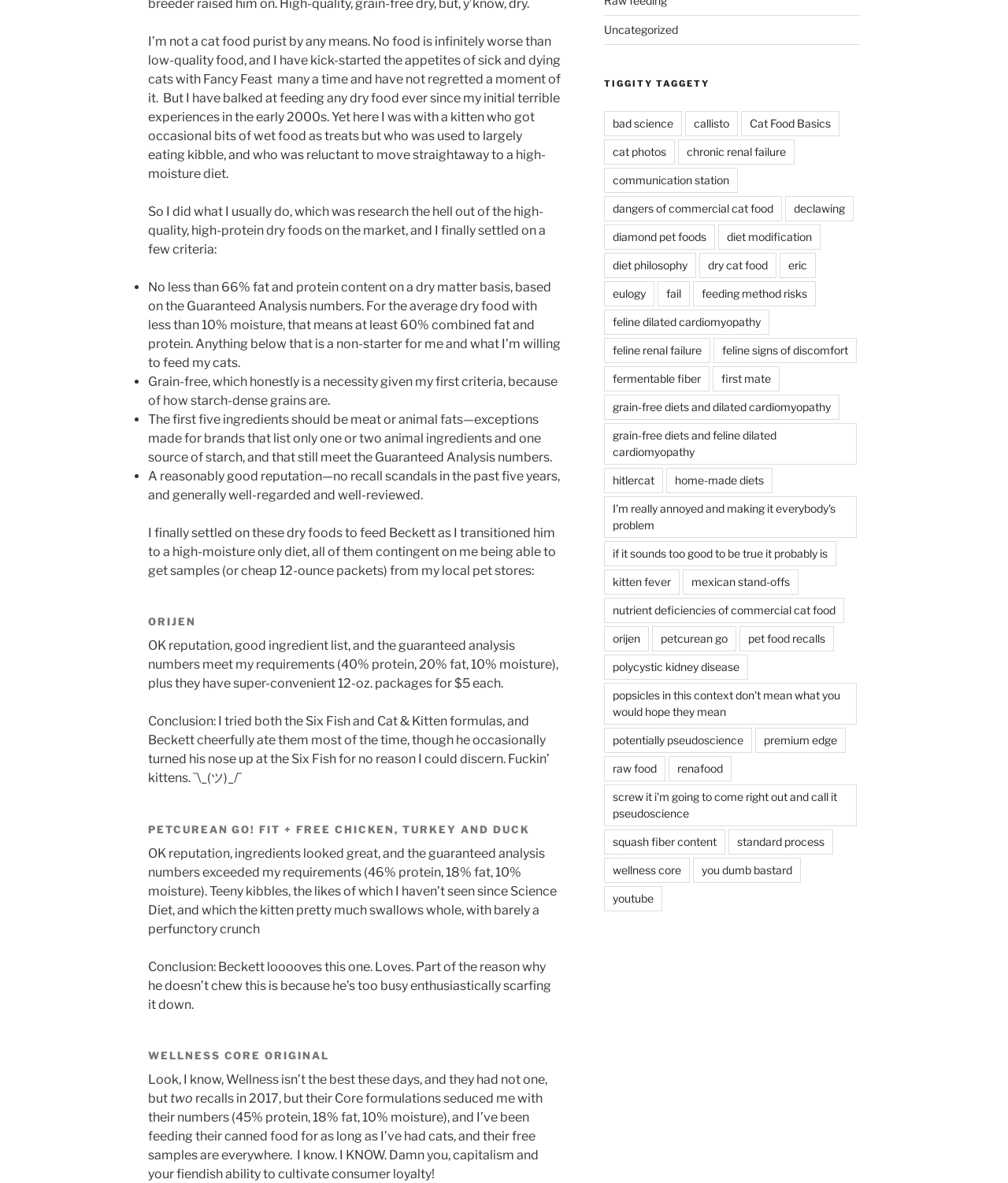Please find the bounding box coordinates of the element that you should click to achieve the following instruction: "Explore the 'bad science' topic". The coordinates should be presented as four float numbers between 0 and 1: [left, top, right, bottom].

[0.599, 0.094, 0.676, 0.115]